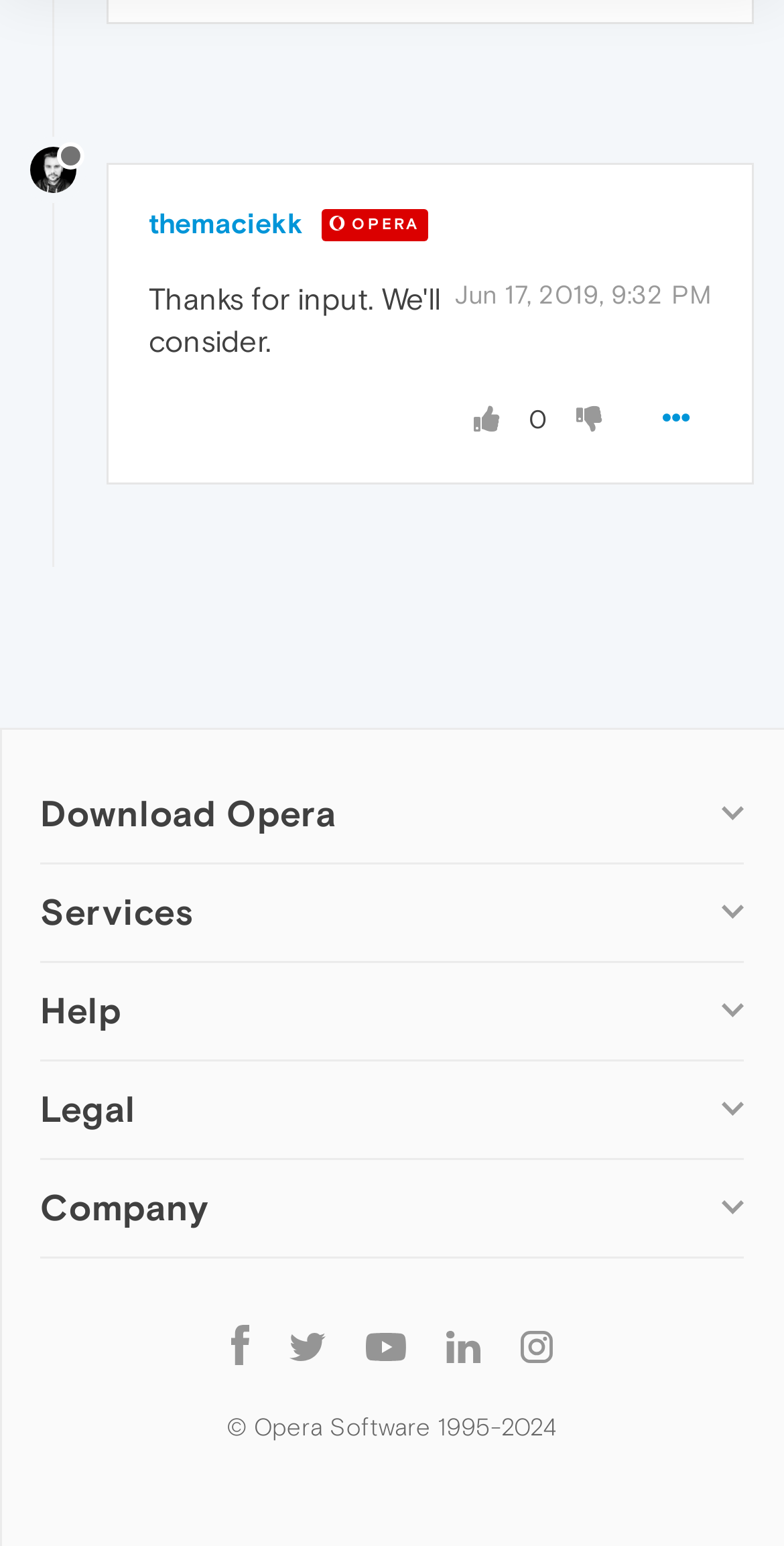Please determine the bounding box coordinates of the element's region to click for the following instruction: "Go to Opera for Windows".

[0.079, 0.617, 0.359, 0.636]